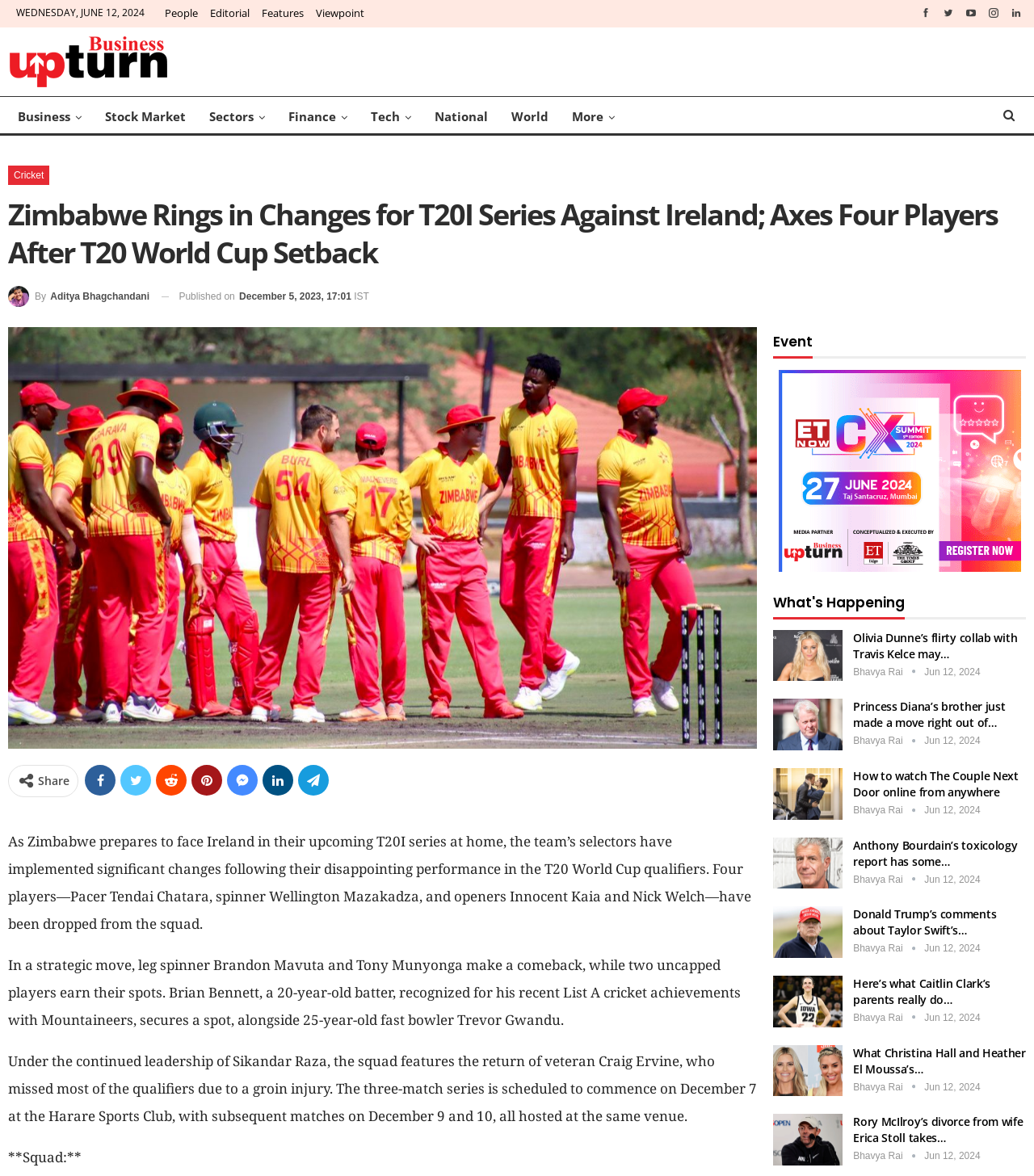Analyze the image and provide a detailed answer to the question: How many uncapped players have earned their spots in the squad?

The answer can be found in the second paragraph of the article, which states that two uncapped players earn their spots, alongside the return of leg spinner Brandon Mavuta and Tony Munyonga.